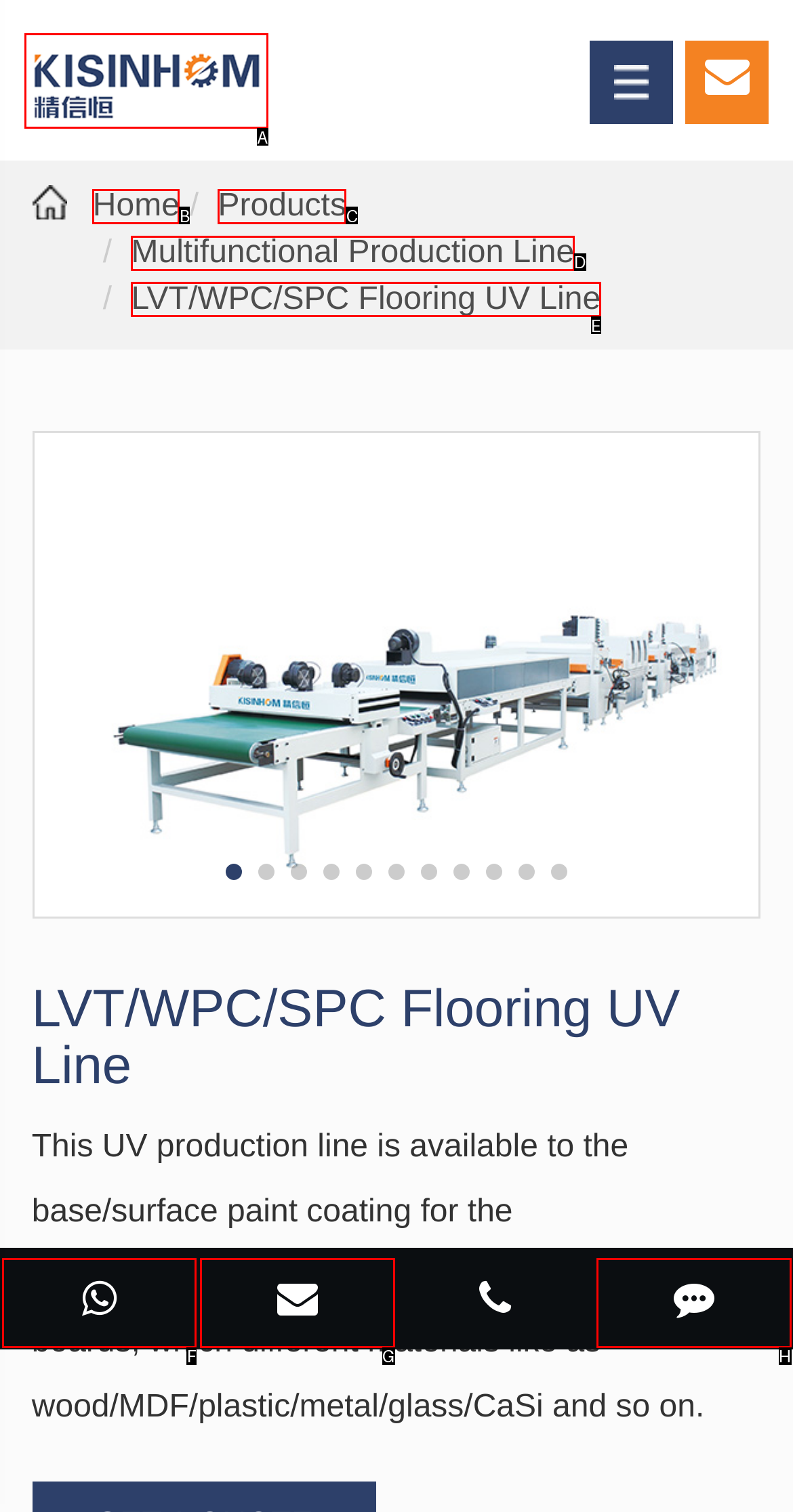Tell me which one HTML element I should click to complete the following task: visit company homepage Answer with the option's letter from the given choices directly.

A